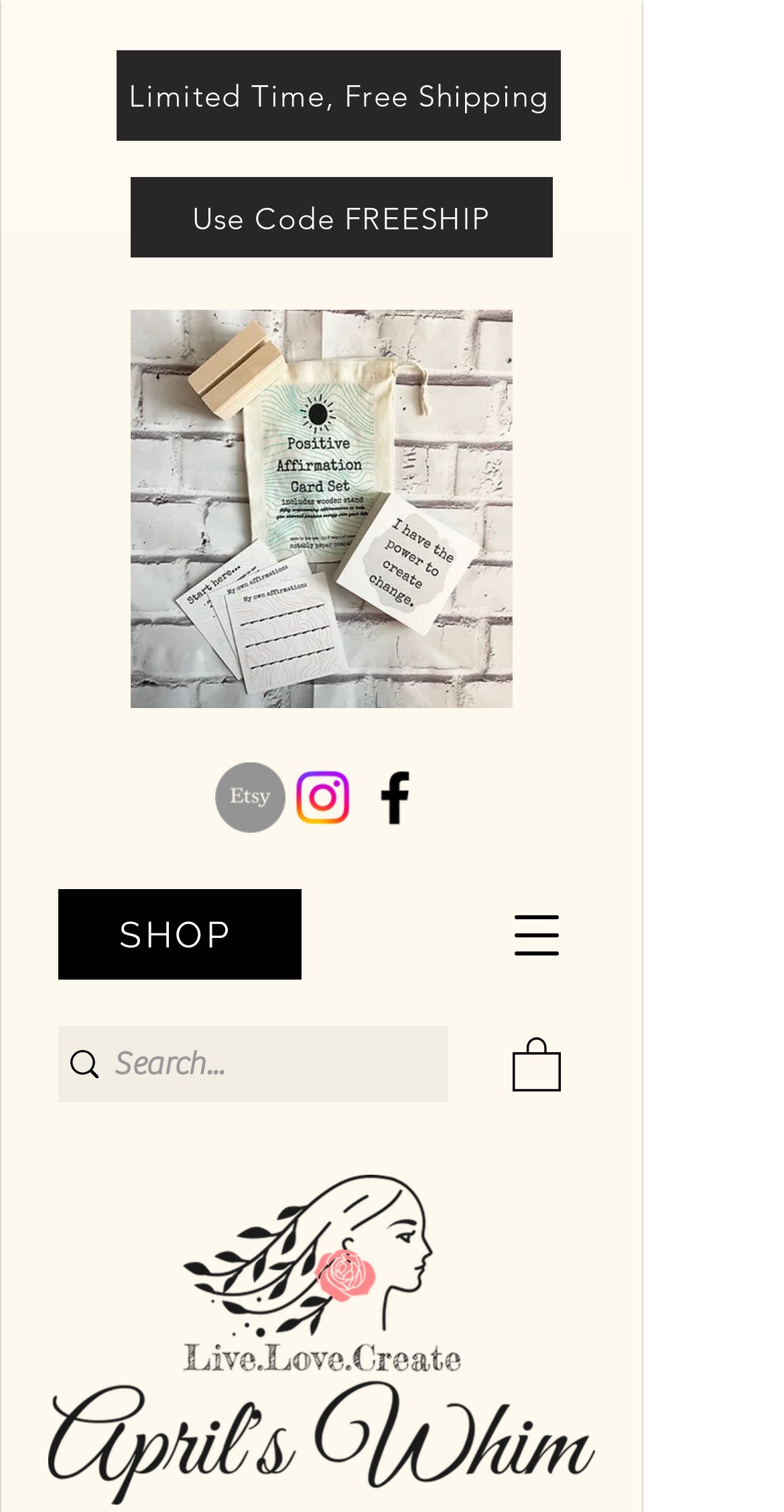Can you specify the bounding box coordinates of the area that needs to be clicked to fulfill the following instruction: "Click on the link to learn about writing a business book"?

None